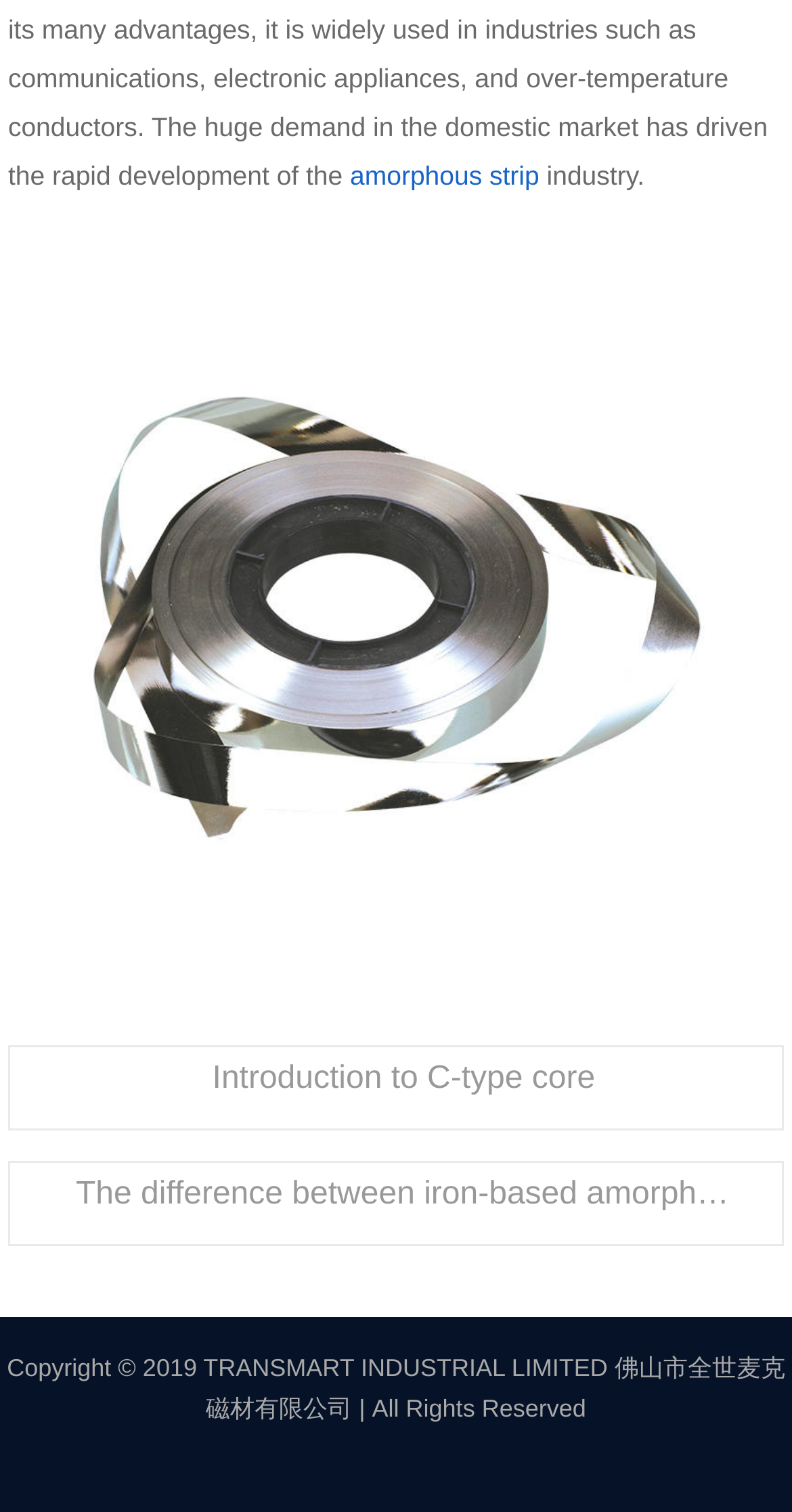Please reply to the following question with a single word or a short phrase:
How many links are there at the bottom of the page?

6